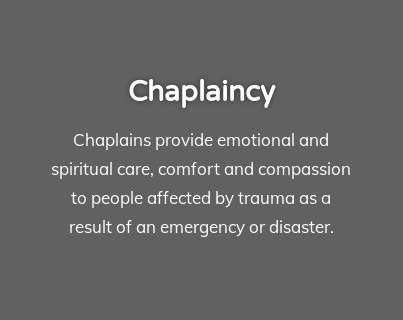Why is chaplaincy essential in emergency response efforts?
Use the image to answer the question with a single word or phrase.

To help individuals navigate their experiences